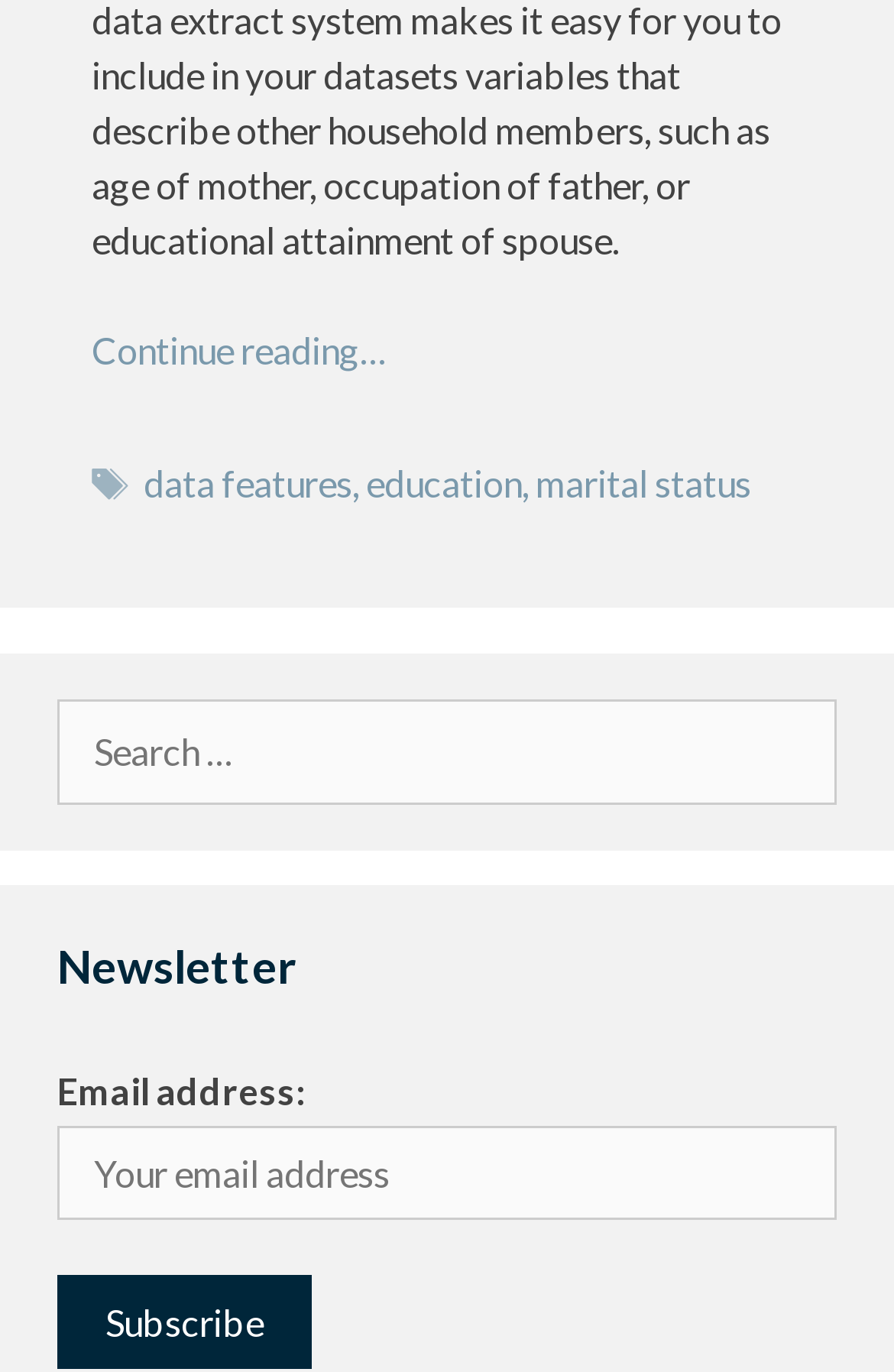How many links are in the footer section?
Provide a fully detailed and comprehensive answer to the question.

The footer section is denoted by the element 'FooterAsNonLandmark' and contains four links: 'Continue reading…', 'data features', 'education', and 'marital status'.